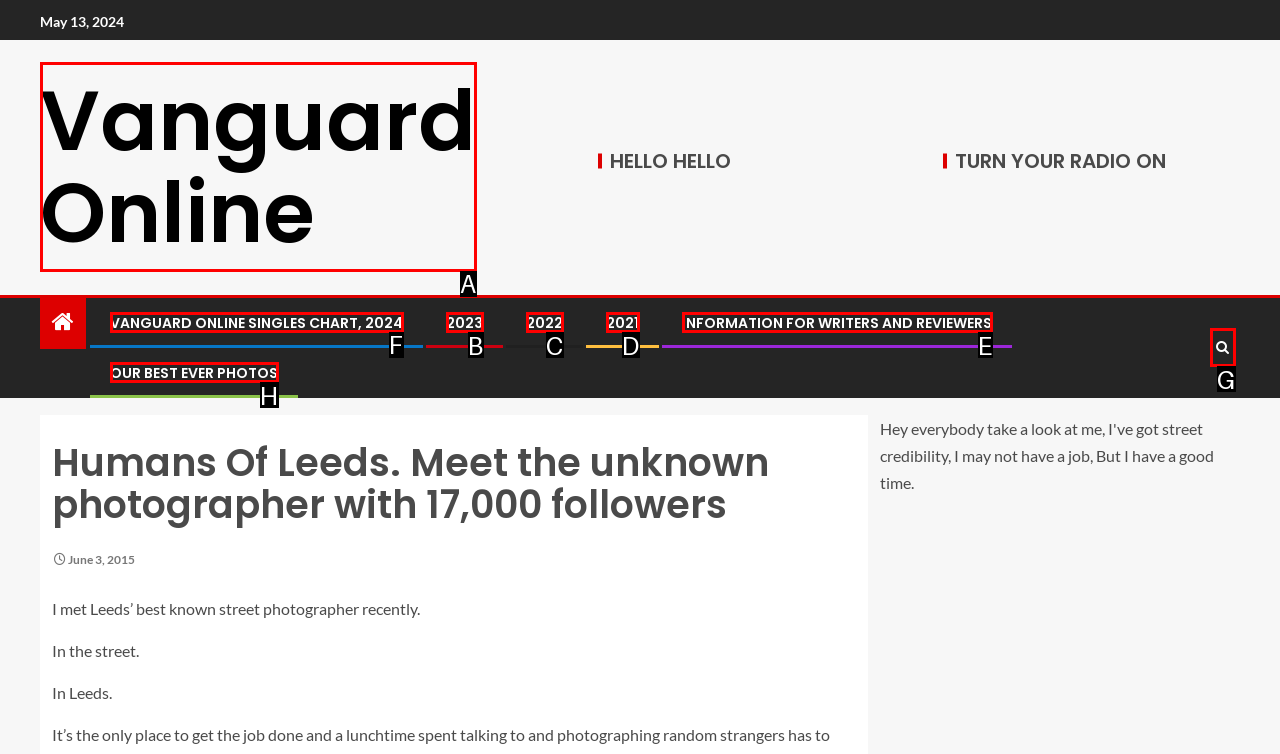What option should you select to complete this task: View the VANGUARD ONLINE SINGLES CHART for 2024? Indicate your answer by providing the letter only.

F